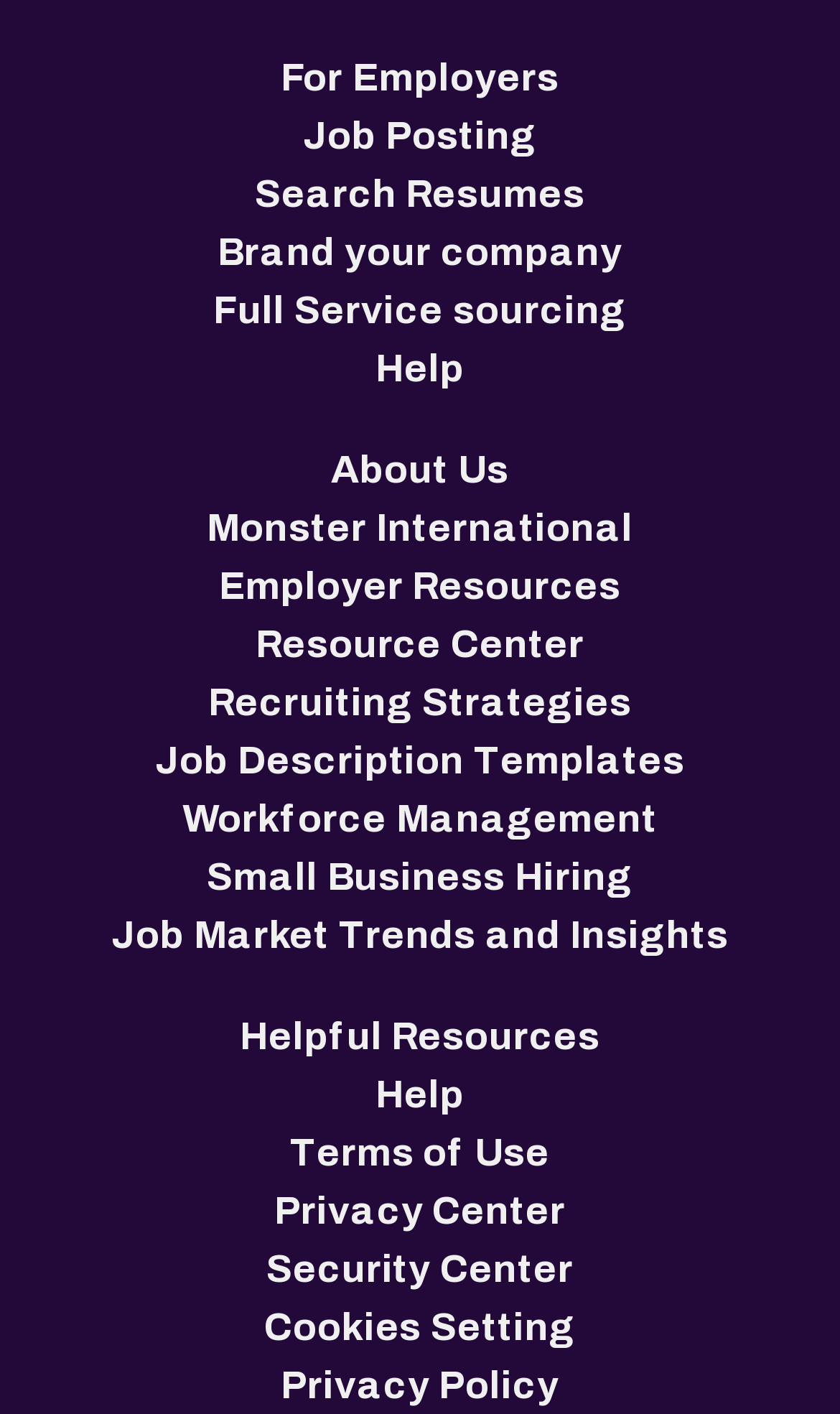What is the second link under Helpful Resources?
Answer the question with a detailed and thorough explanation.

By examining the webpage, I found that the second link under 'Helpful Resources' is 'Terms of Use', which is located below the 'Help' link.